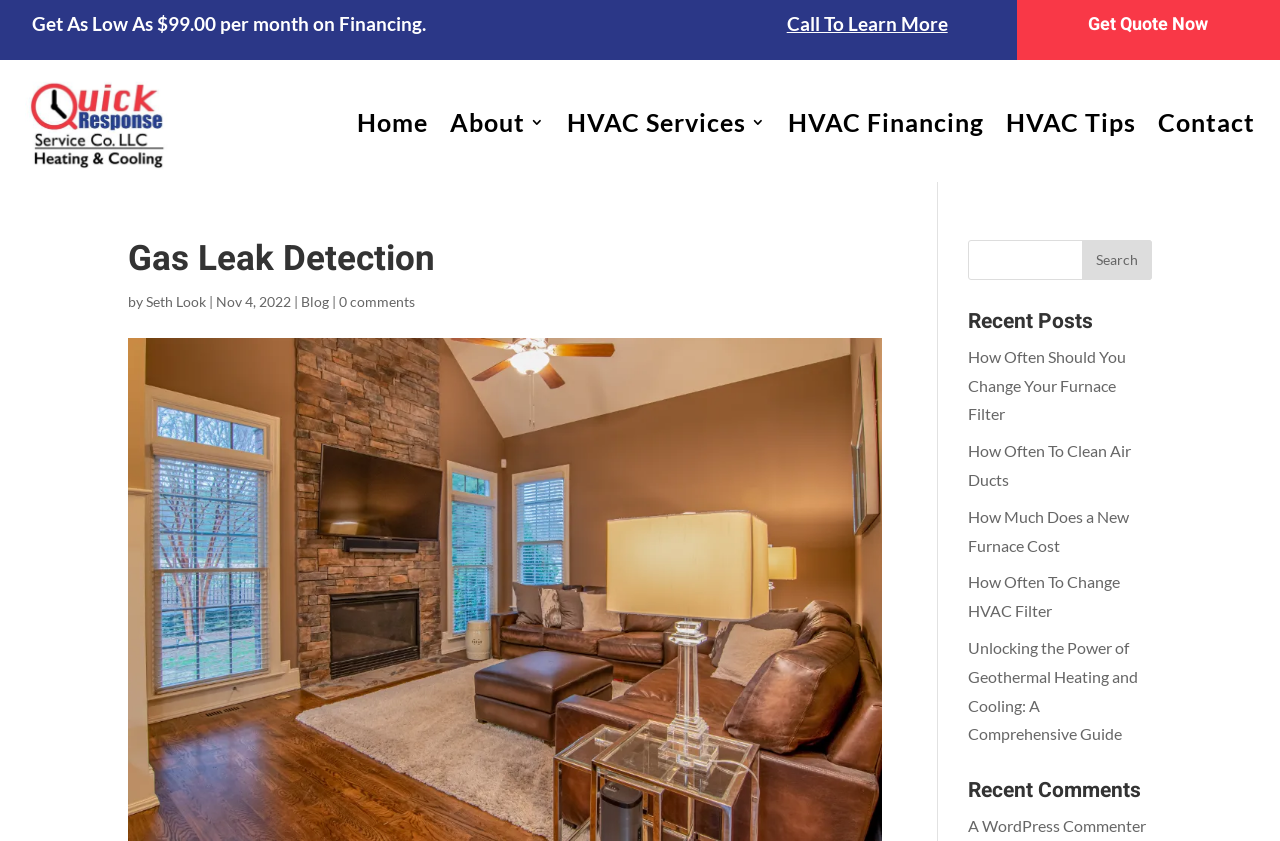How many recent posts are listed?
Refer to the image and provide a detailed answer to the question.

There are five links listed under the 'Recent Posts' heading, indicating that there are five recent posts.